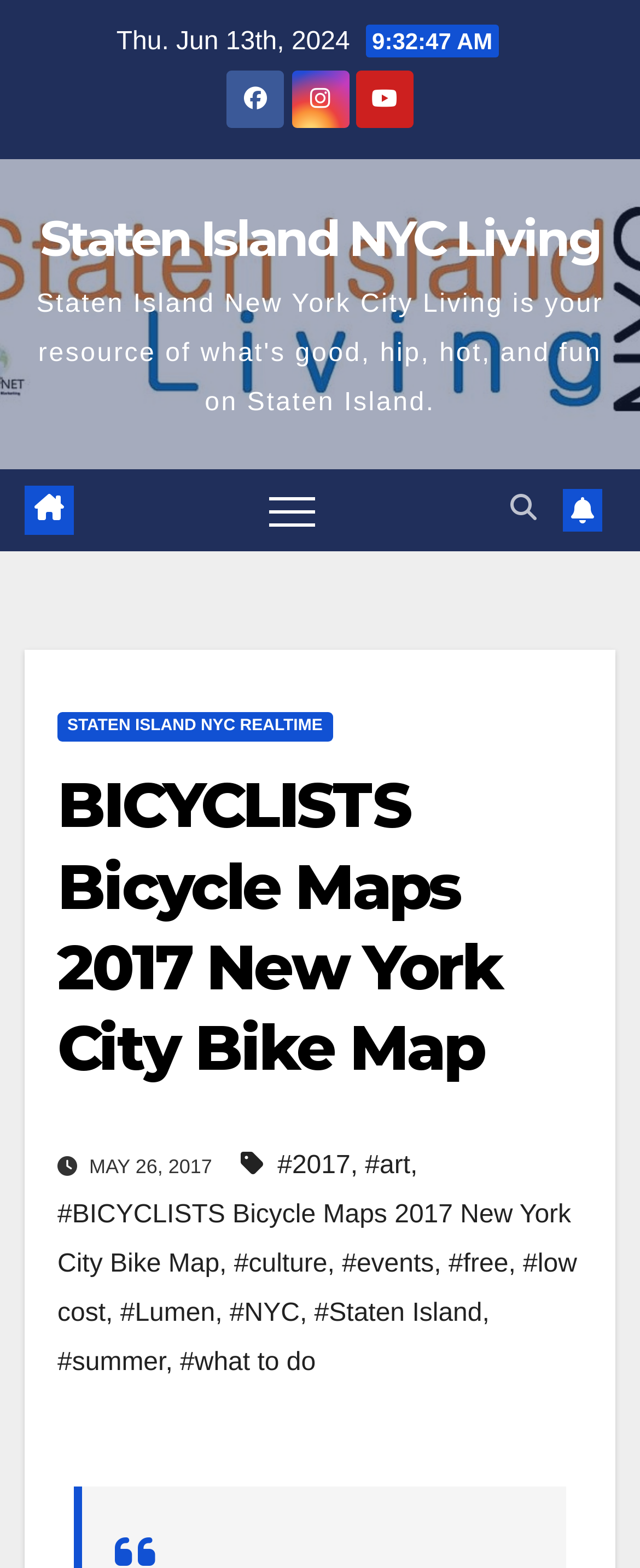Can you determine the main header of this webpage?

BICYCLISTS Bicycle Maps 2017 New York City Bike Map